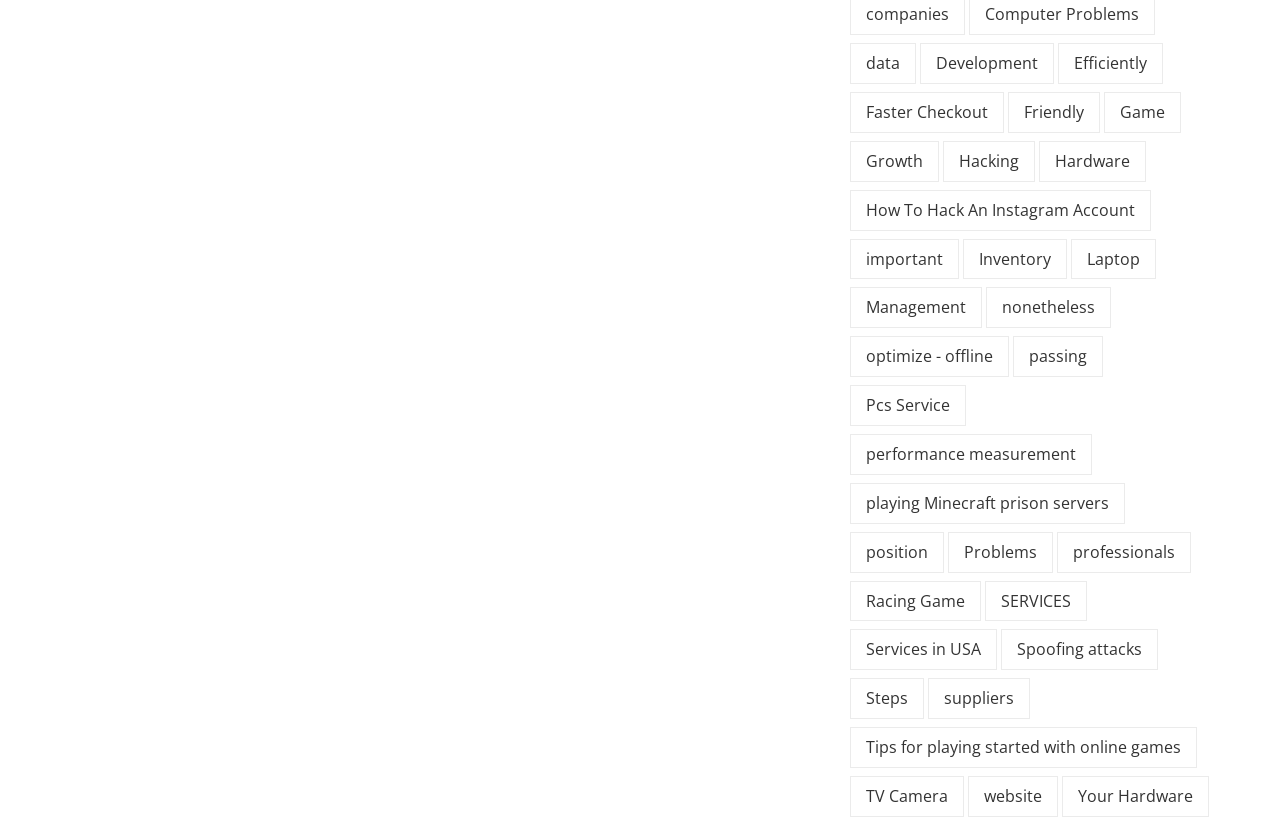Respond to the question below with a single word or phrase:
What is the last link on the webpage?

Your Hardware